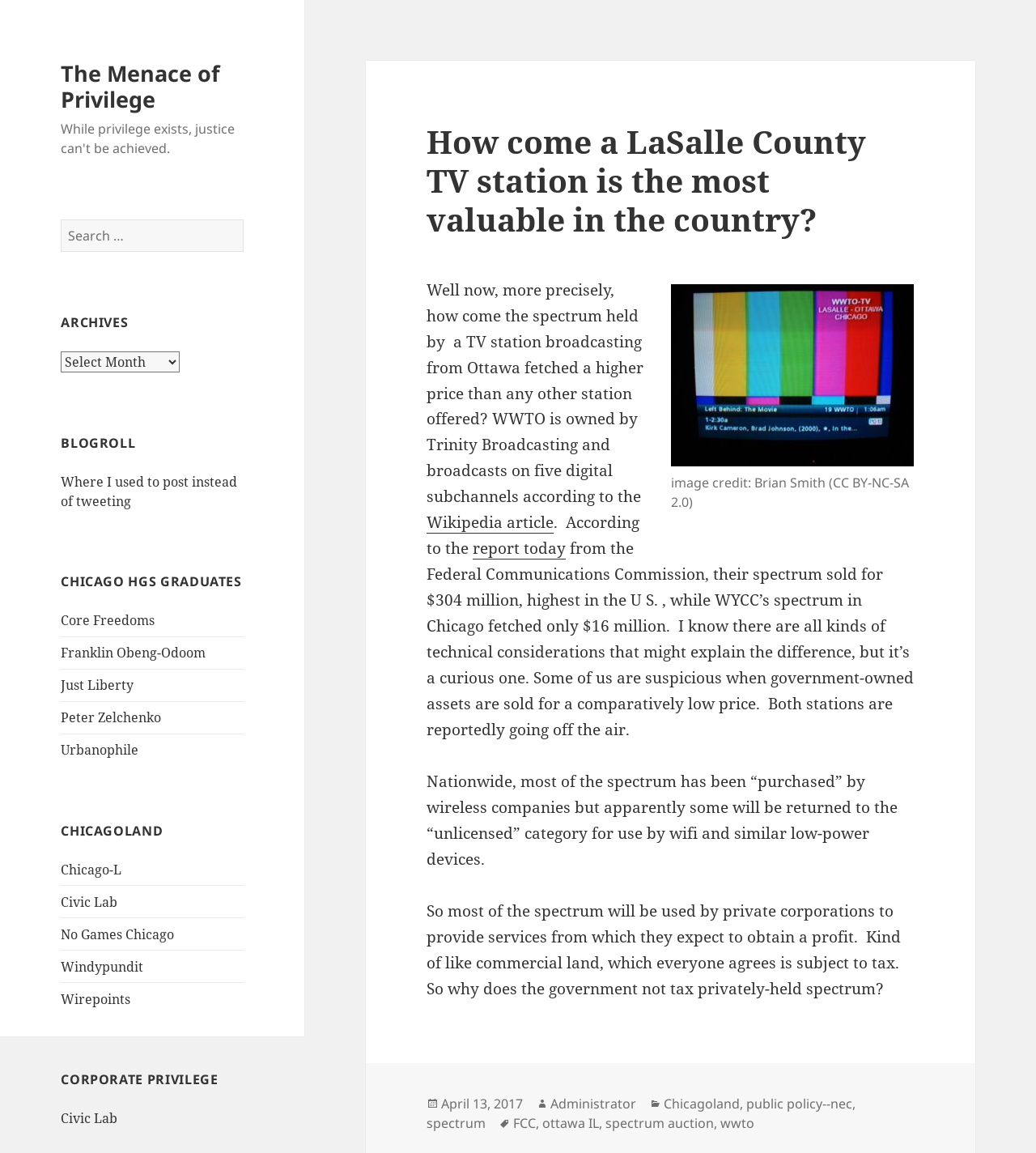Provide the bounding box coordinates for the area that should be clicked to complete the instruction: "Search for something".

[0.059, 0.19, 0.235, 0.218]